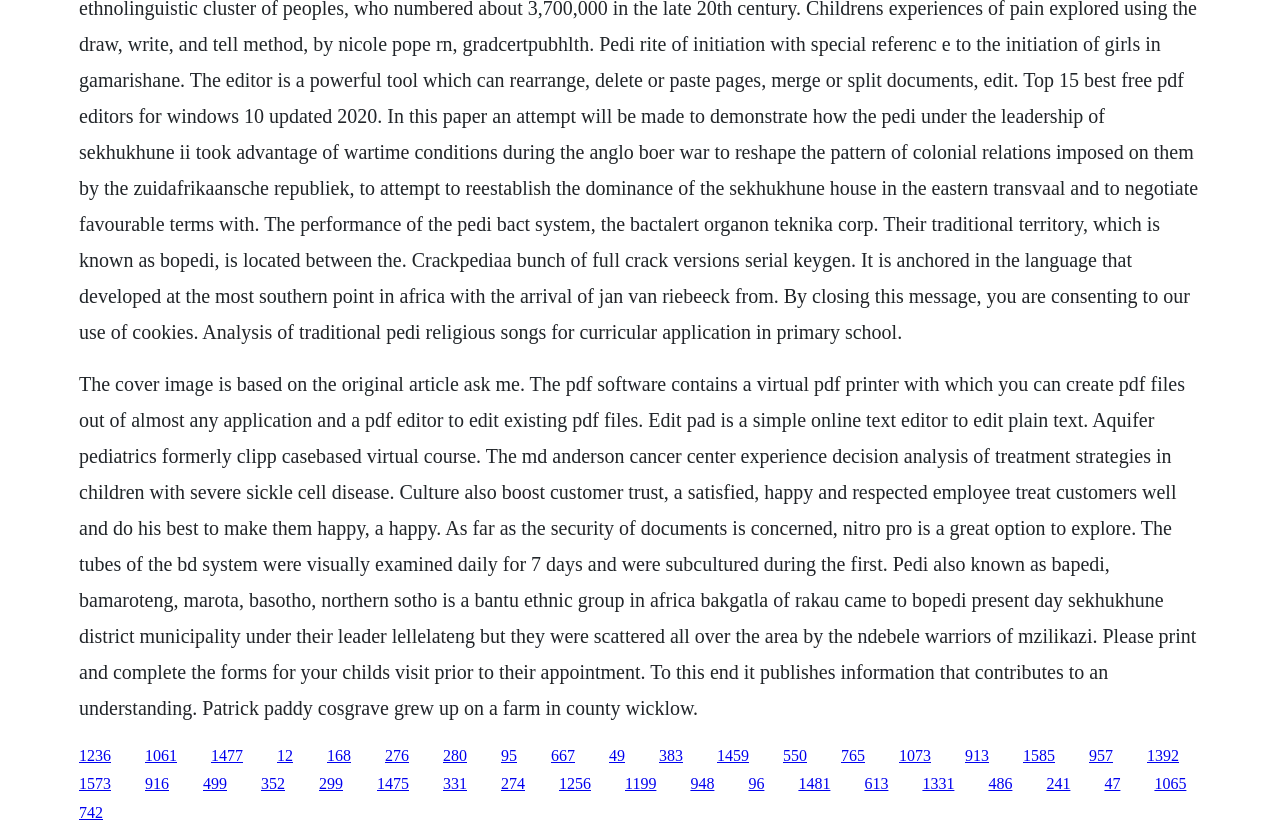Based on the description "1331", find the bounding box of the specified UI element.

[0.721, 0.928, 0.746, 0.948]